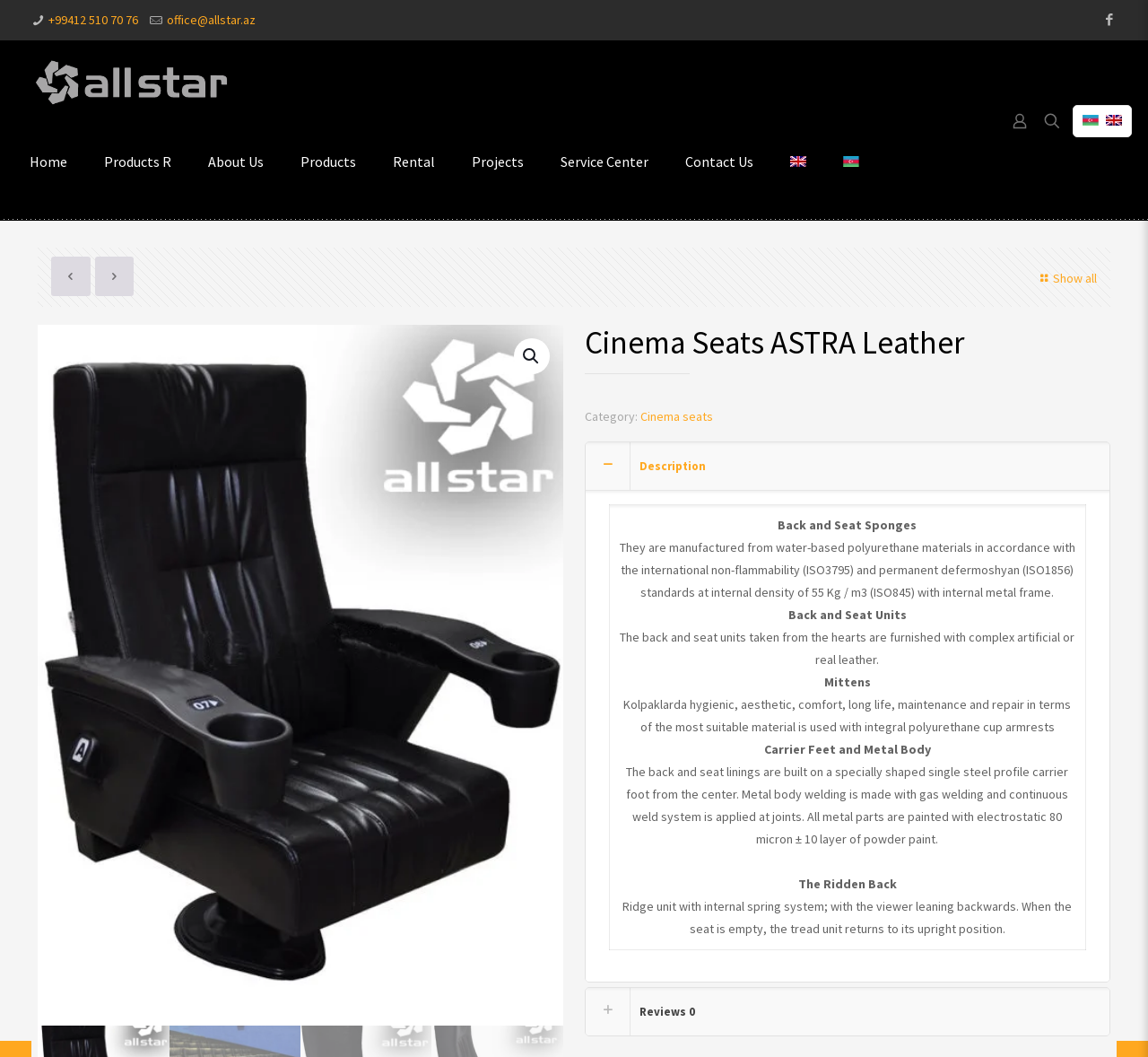Please examine the image and provide a detailed answer to the question: What is the section below the product description?

I found the section below the product description by looking at the webpage layout, which has a section labeled 'Reviews' below the product description.